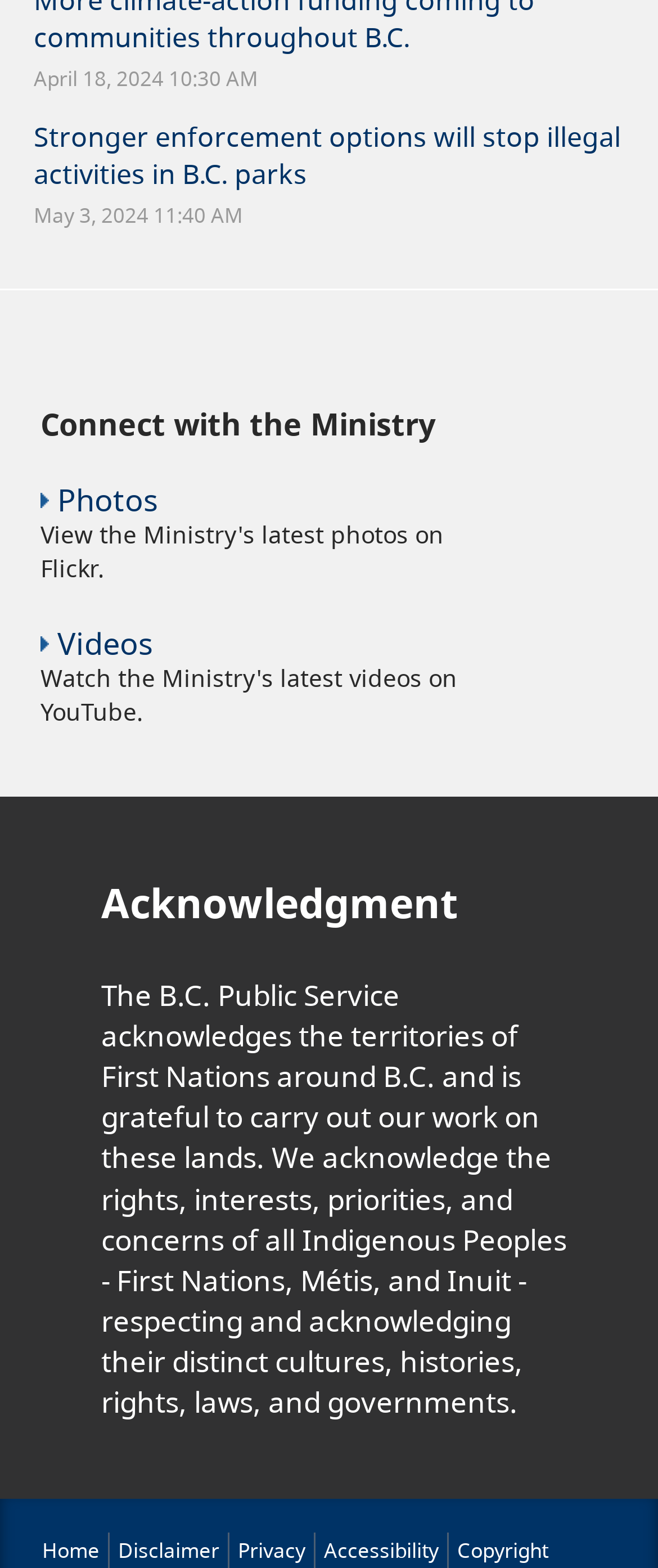Identify the bounding box of the UI element described as follows: "Home". Provide the coordinates as four float numbers in the range of 0 to 1 [left, top, right, bottom].

[0.064, 0.98, 0.151, 0.998]